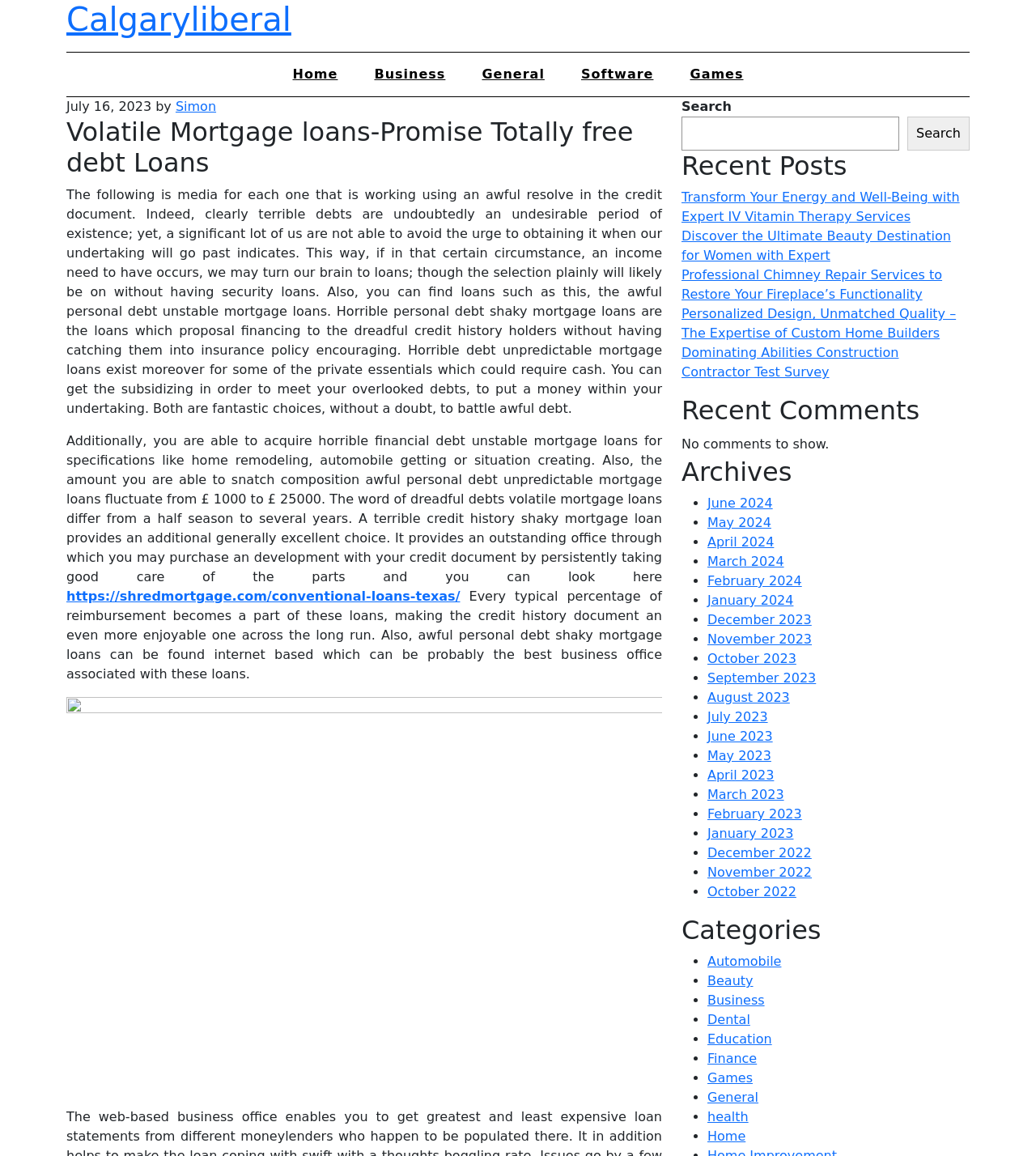Can you provide the bounding box coordinates for the element that should be clicked to implement the instruction: "Click the 'Home' link"?

[0.267, 0.046, 0.342, 0.083]